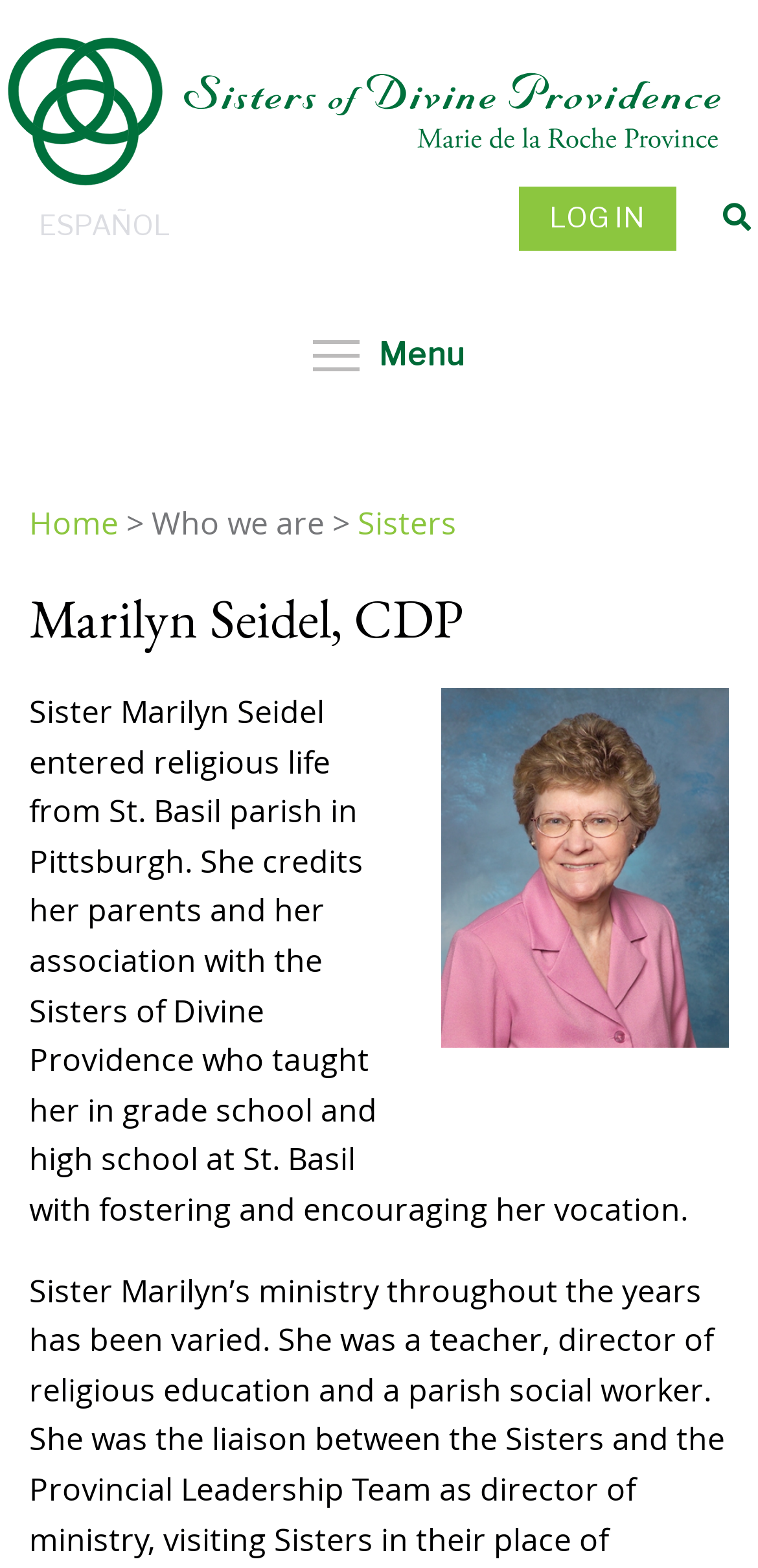What is the language of the 'ESPAÑOL' link?
Please provide a full and detailed response to the question.

The link 'ESPAÑOL' is likely to be a language switcher, and 'ESPAÑOL' is the Spanish word for 'Spanish', so the language of the link is Spanish.